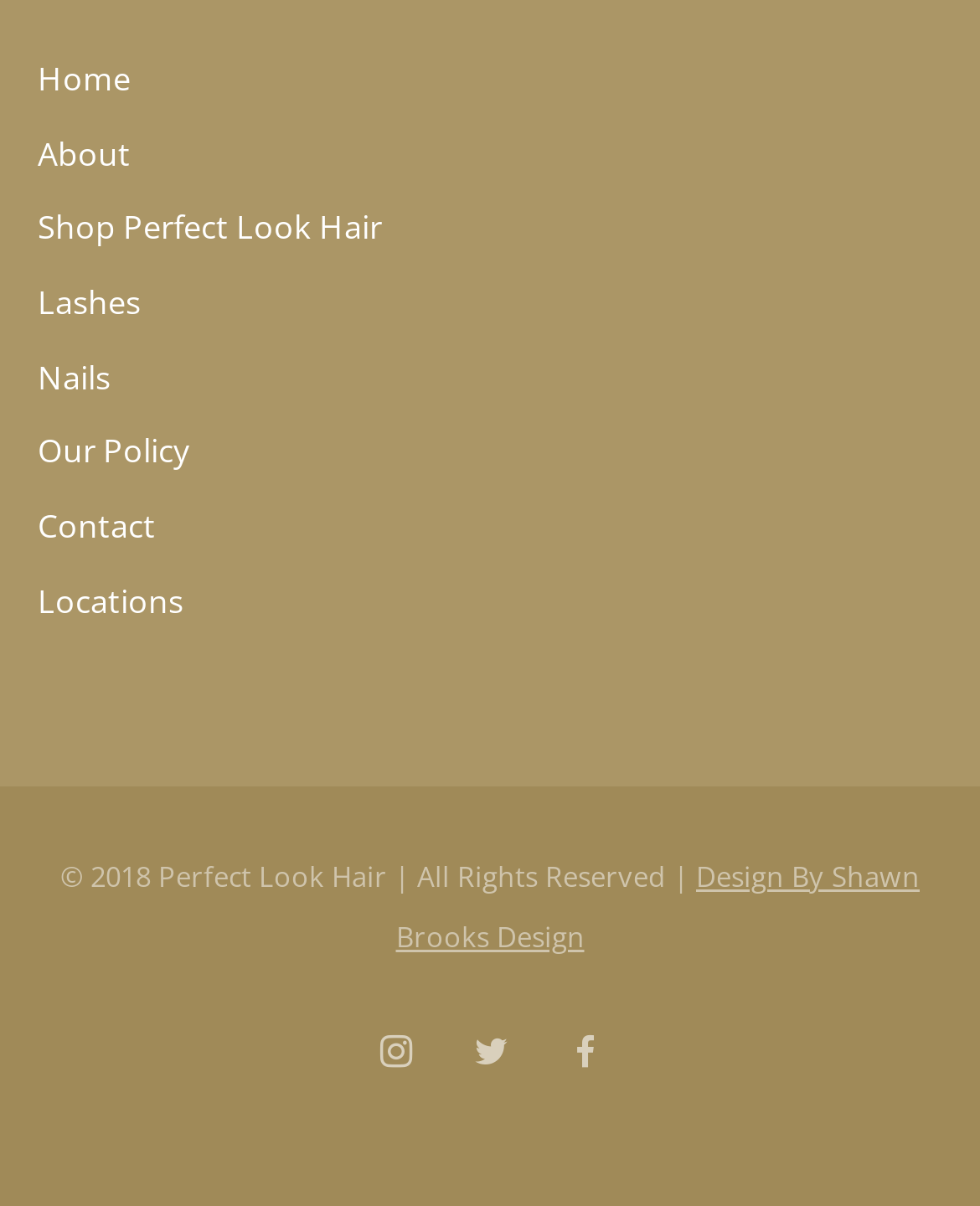Predict the bounding box coordinates of the UI element that matches this description: "title="Perfect Look Hair Instagram Page"". The coordinates should be in the format [left, top, right, bottom] with each value between 0 and 1.

[0.385, 0.916, 0.421, 0.953]